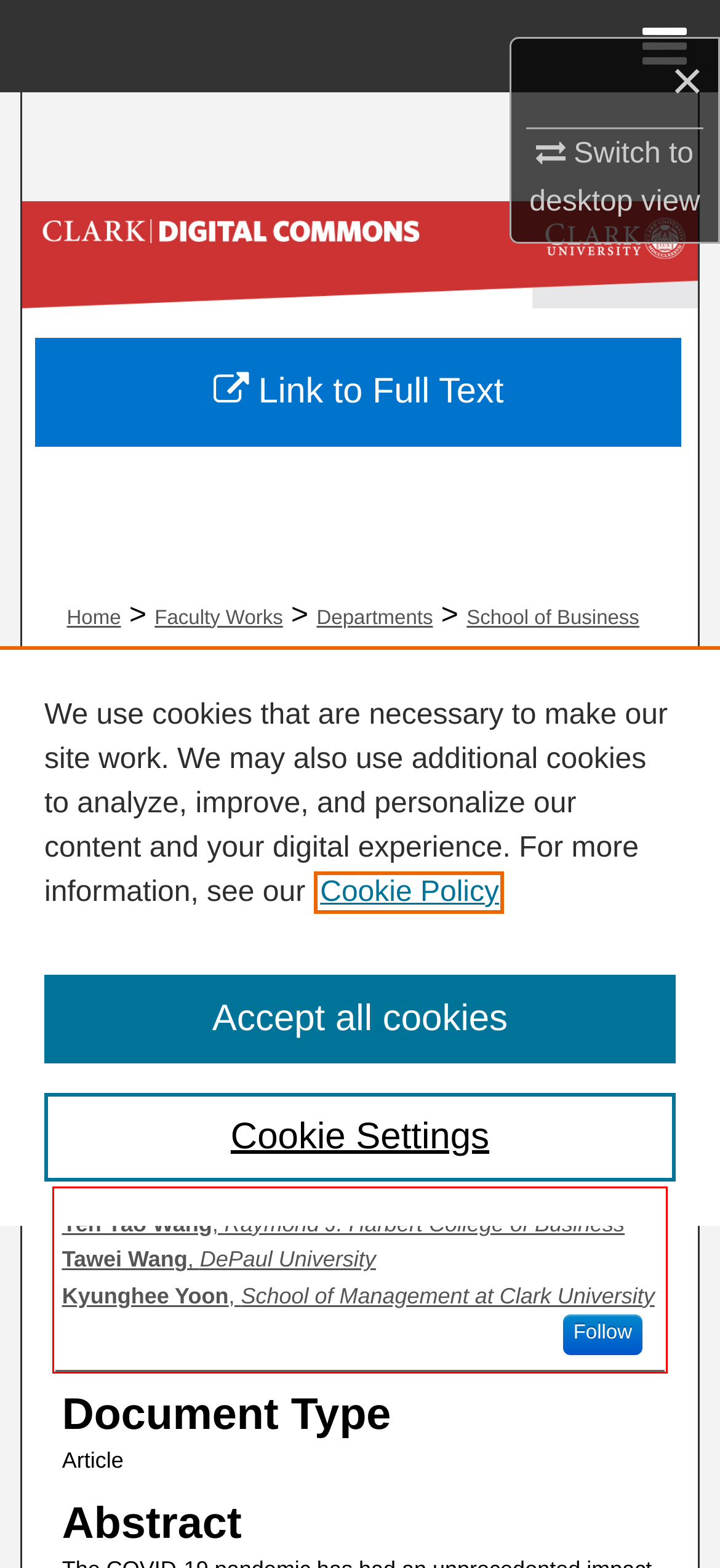Examine the webpage screenshot, find the red bounding box, and extract the text content within this marked area.

Yen Yao Wang, Raymond J. Harbert College of Business Tawei Wang, DePaul University Kyunghee Yoon, School of Management at Clark University Follow